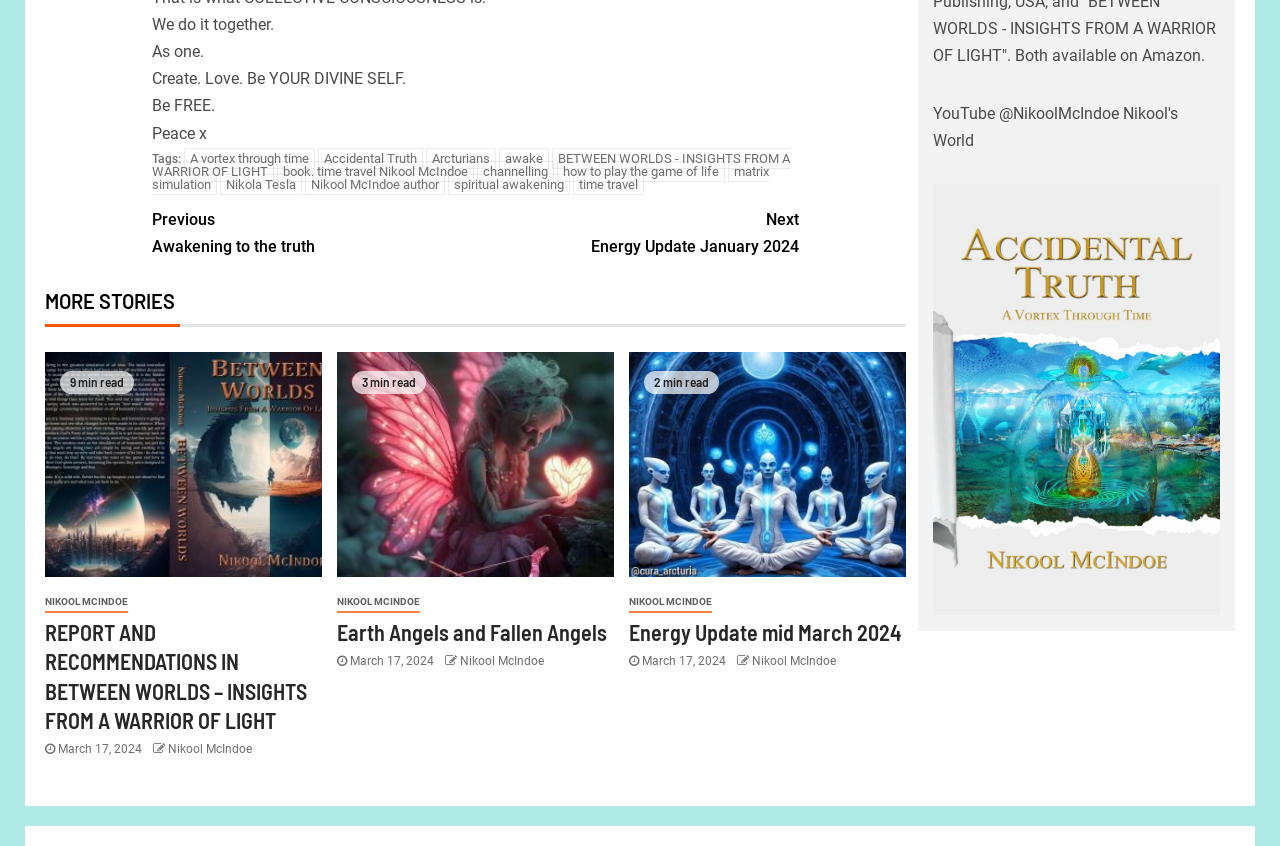Give a short answer using one word or phrase for the question:
What is the estimated reading time of the article 'REPORT AND RECOMMENDATIONS IN BETWEEN WORLDS – INSIGHTS FROM A WARRIOR OF LIGHT'?

9 min read